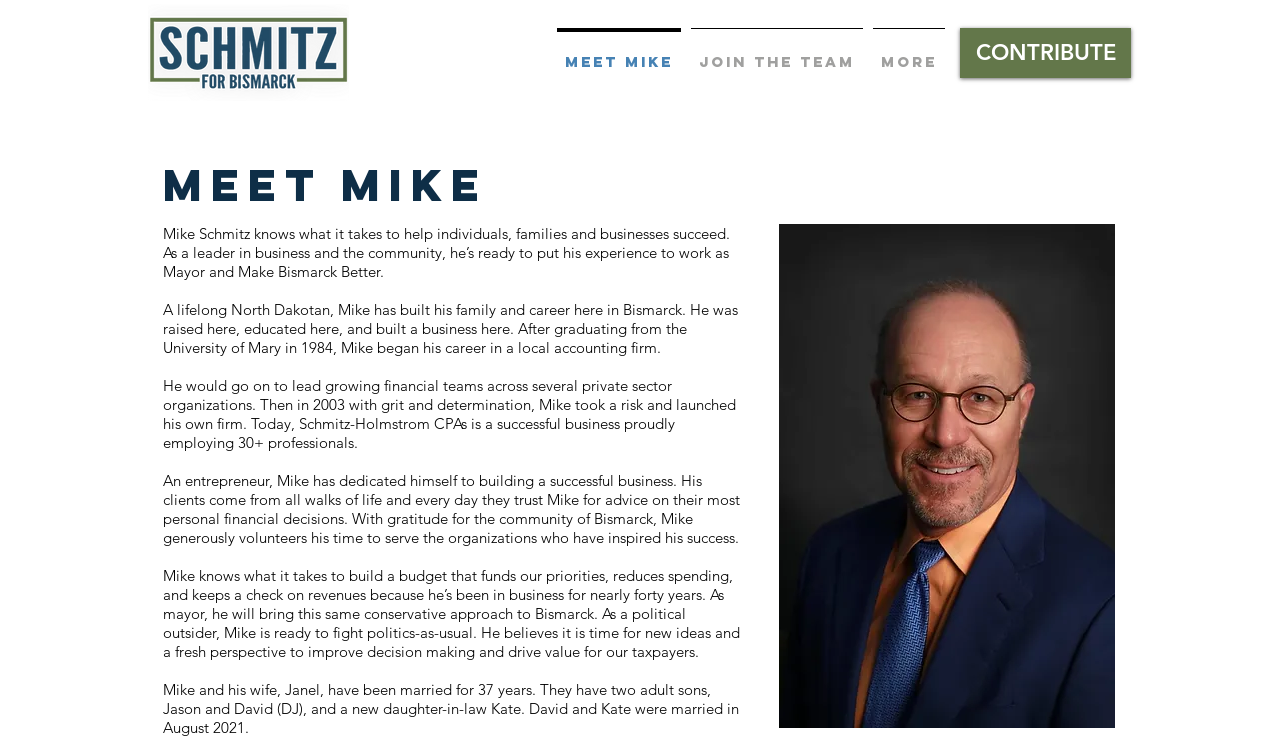What is the name of Mike's business?
Based on the image, provide a one-word or brief-phrase response.

Schmitz-Holmstrom CPAs